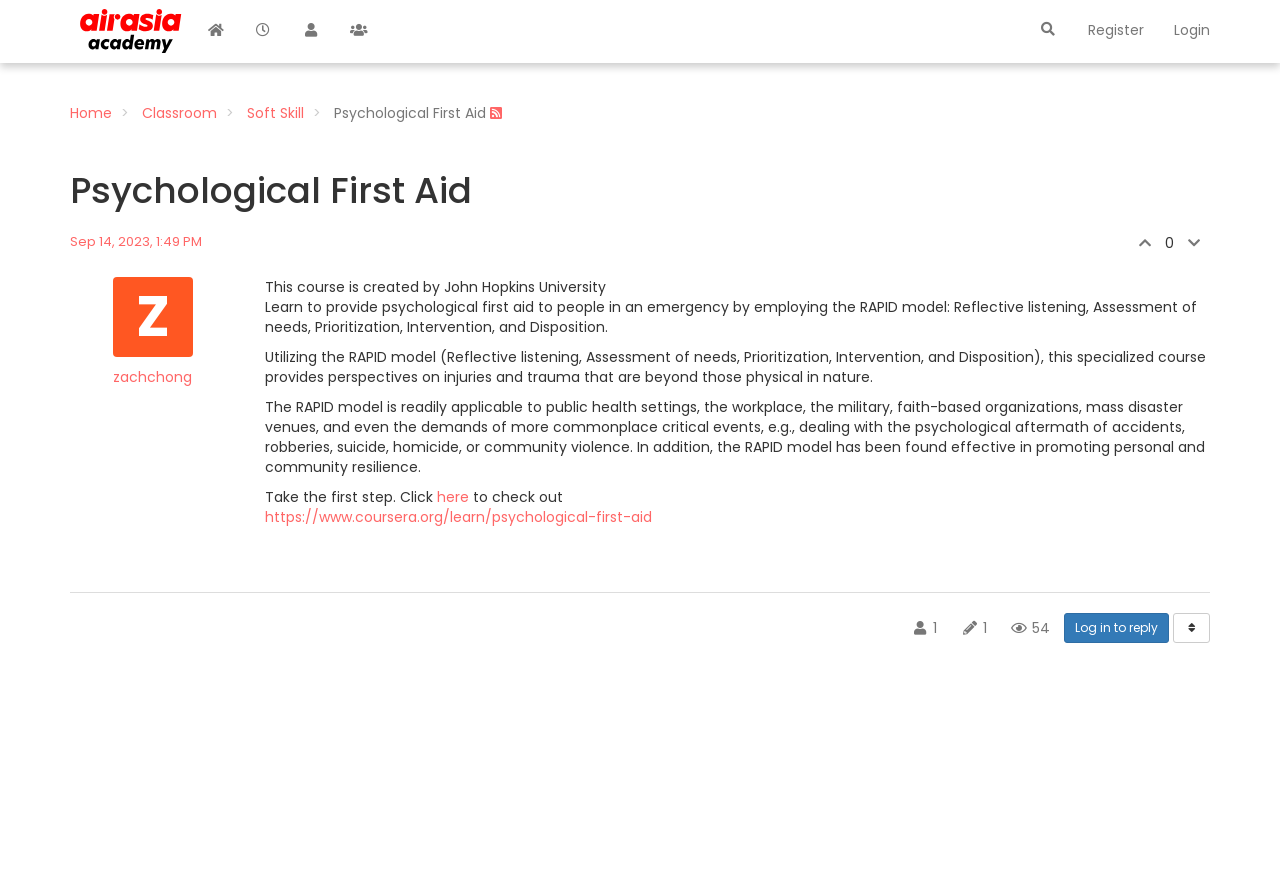What is the name of the course?
Examine the webpage screenshot and provide an in-depth answer to the question.

I found the answer by looking at the heading element with the text 'Psychological First Aid' which is located at the top of the page.